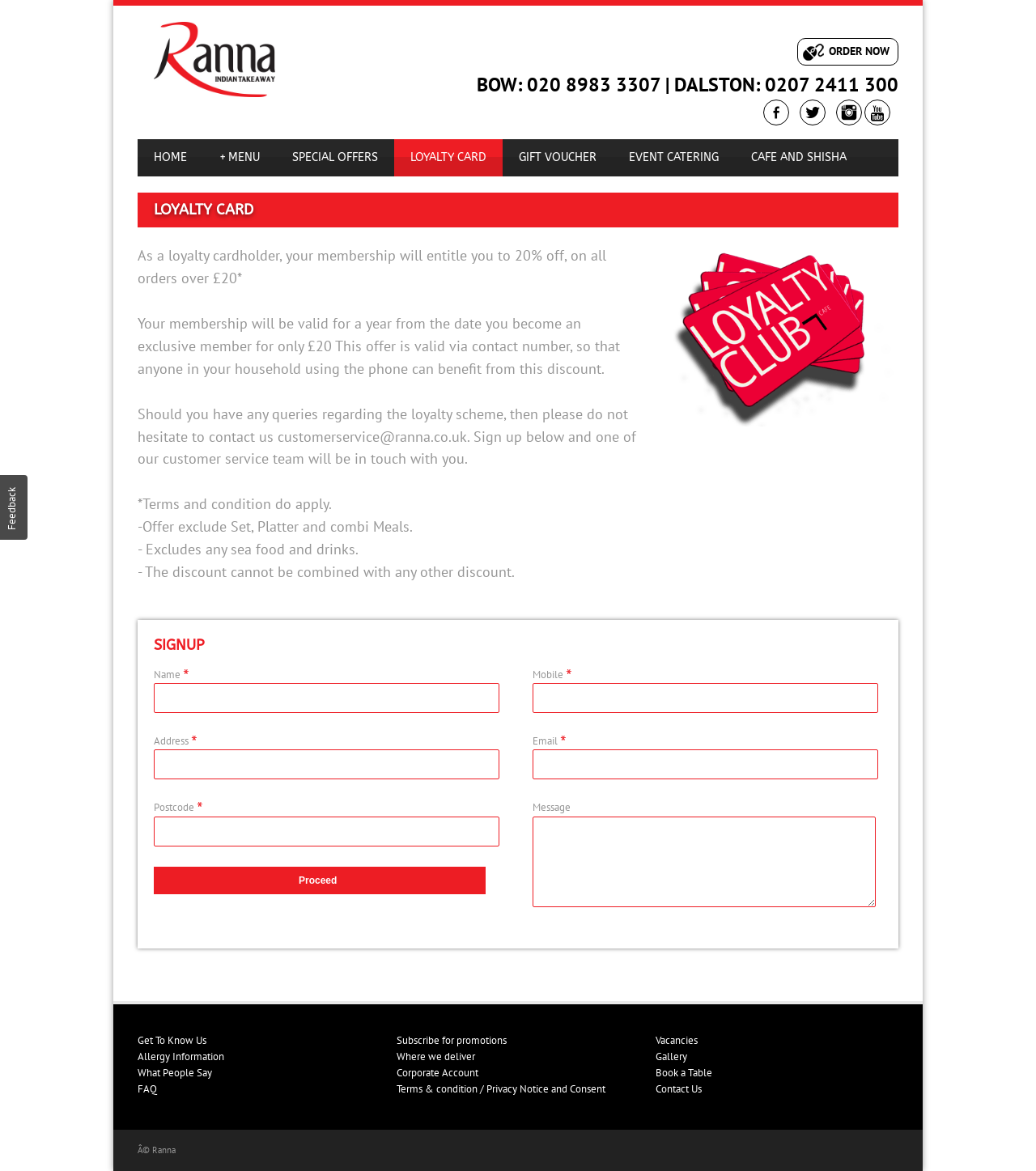Provide a brief response to the question using a single word or phrase: 
What is the cost of becoming an exclusive member?

£20